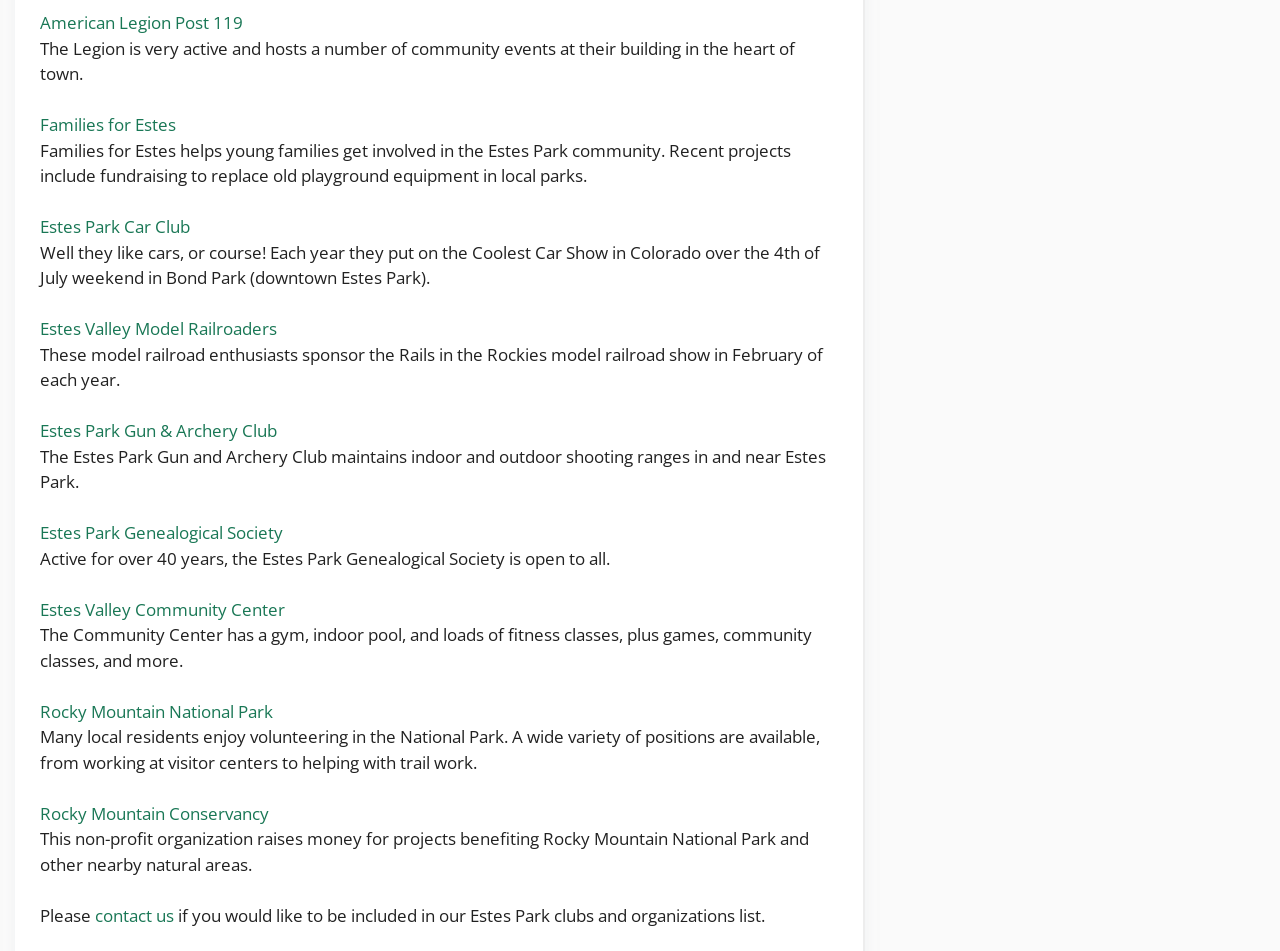Answer the following in one word or a short phrase: 
What is the focus of the Estes Park Car Club?

Cars